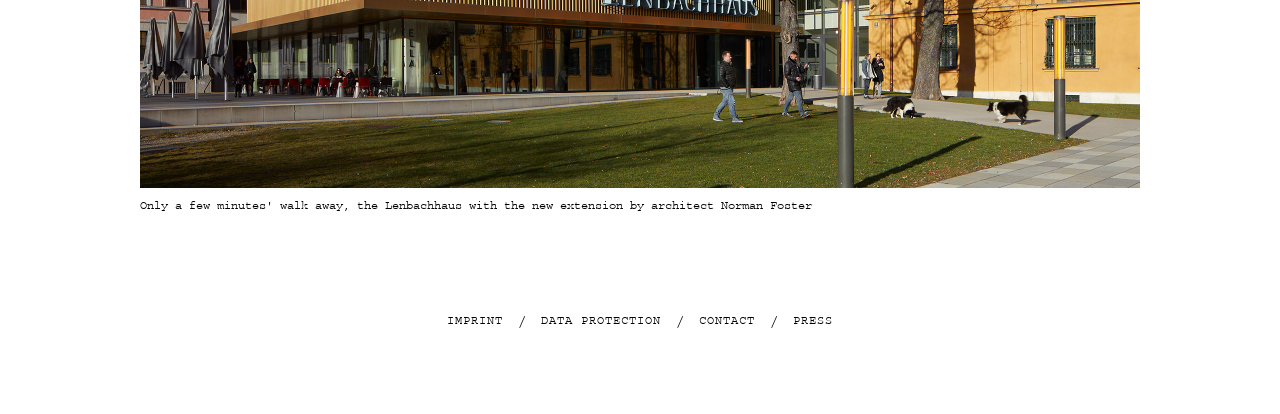Given the description Press, predict the bounding box coordinates of the UI element. Ensure the coordinates are in the format (top-left x, top-left y, bottom-right x, bottom-right y) and all values are between 0 and 1.

[0.62, 0.758, 0.651, 0.79]